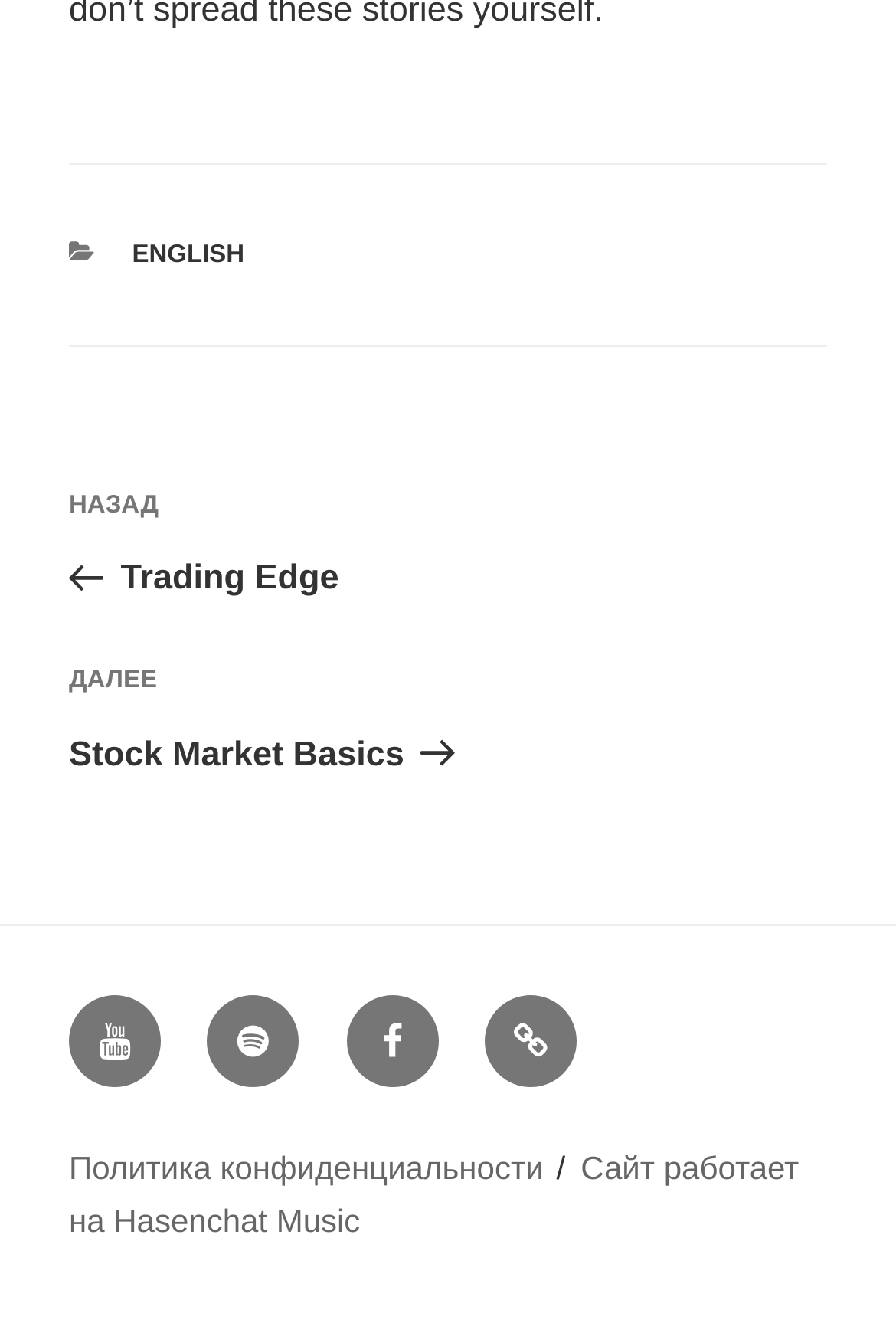Answer the question briefly using a single word or phrase: 
What is the name of the music platform?

Hasenchat Music